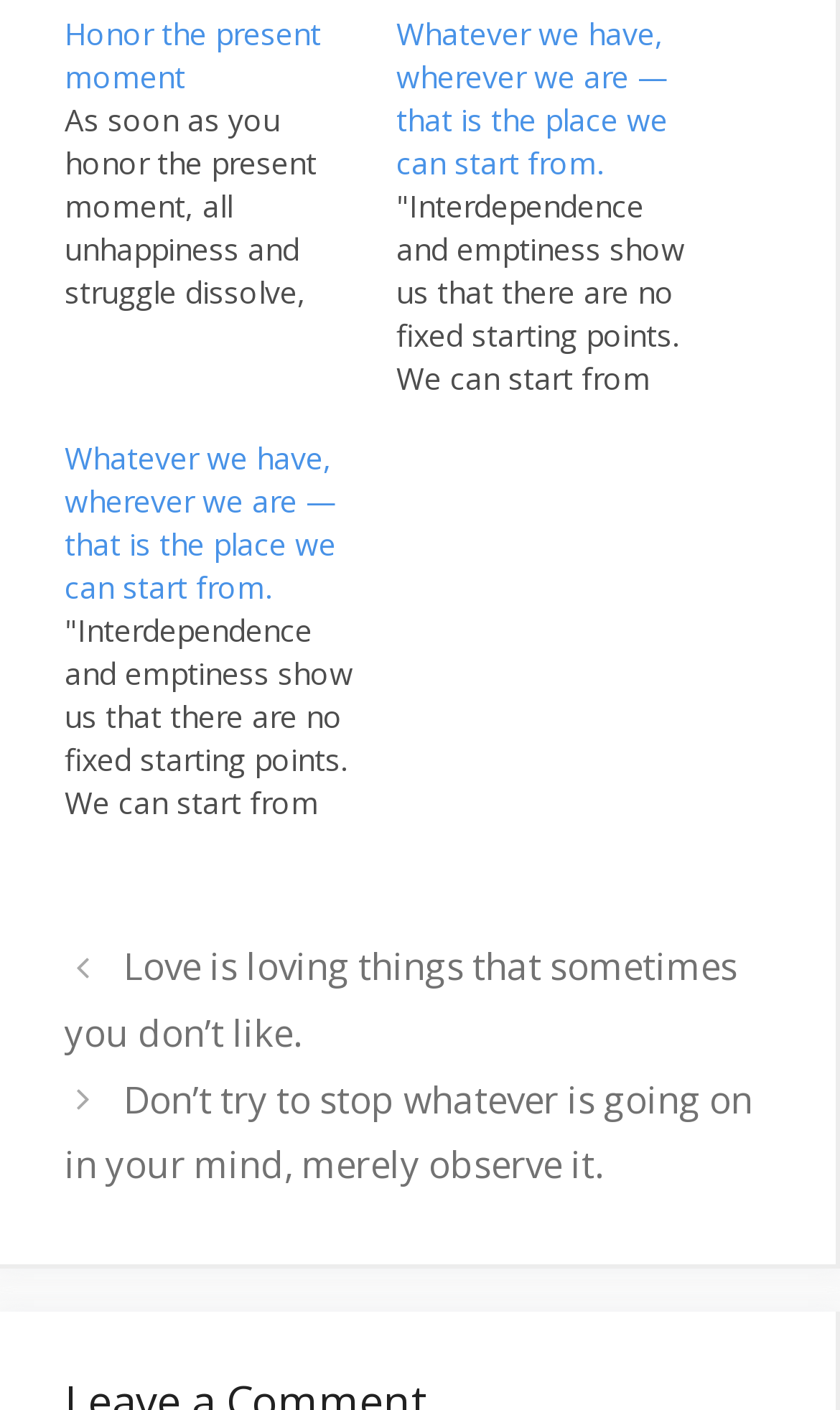Reply to the question with a brief word or phrase: What is the main theme of this webpage?

Inspiration